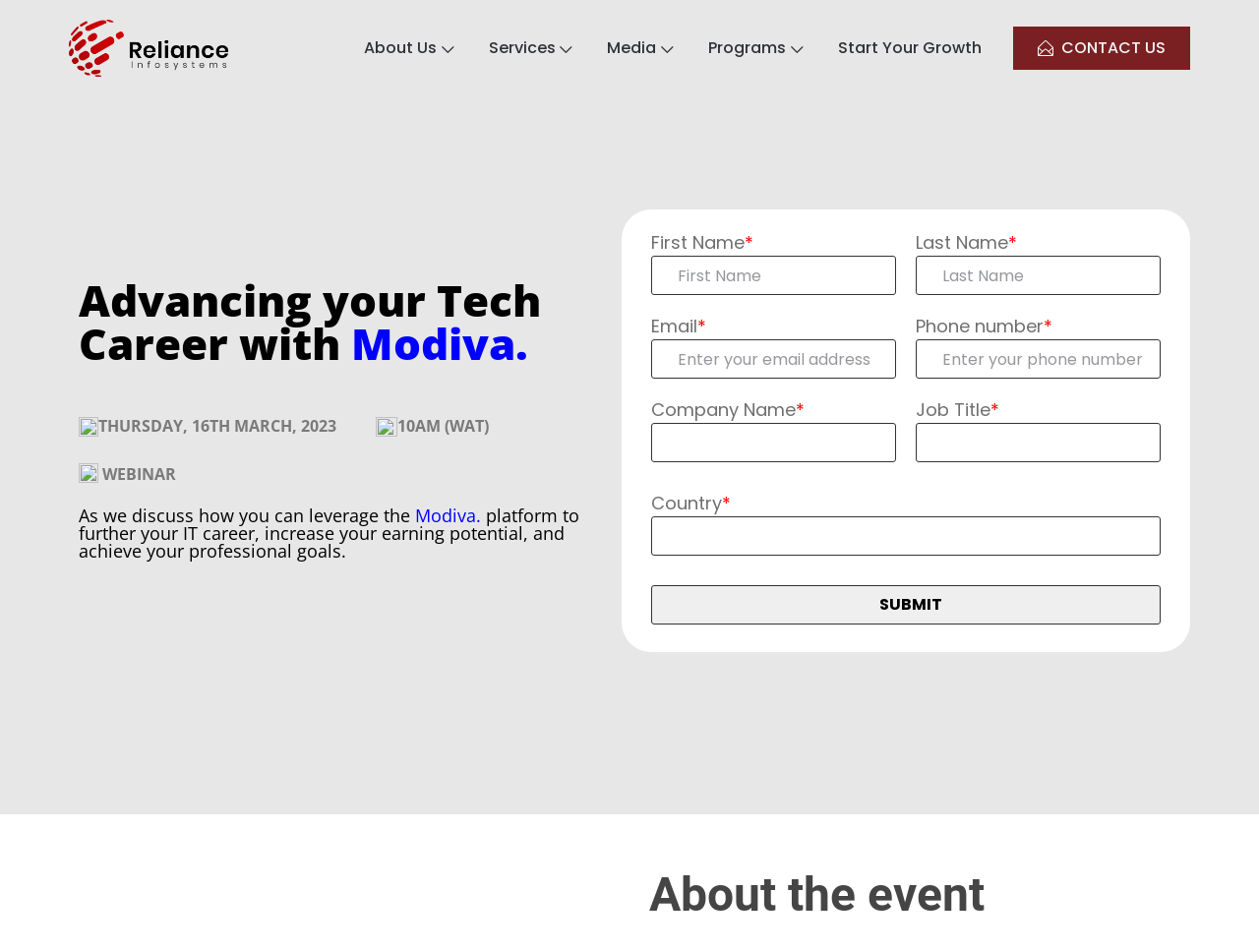Find the bounding box coordinates of the area that needs to be clicked in order to achieve the following instruction: "Click the 'CONTACT US' link". The coordinates should be specified as four float numbers between 0 and 1, i.e., [left, top, right, bottom].

[0.805, 0.028, 0.945, 0.073]